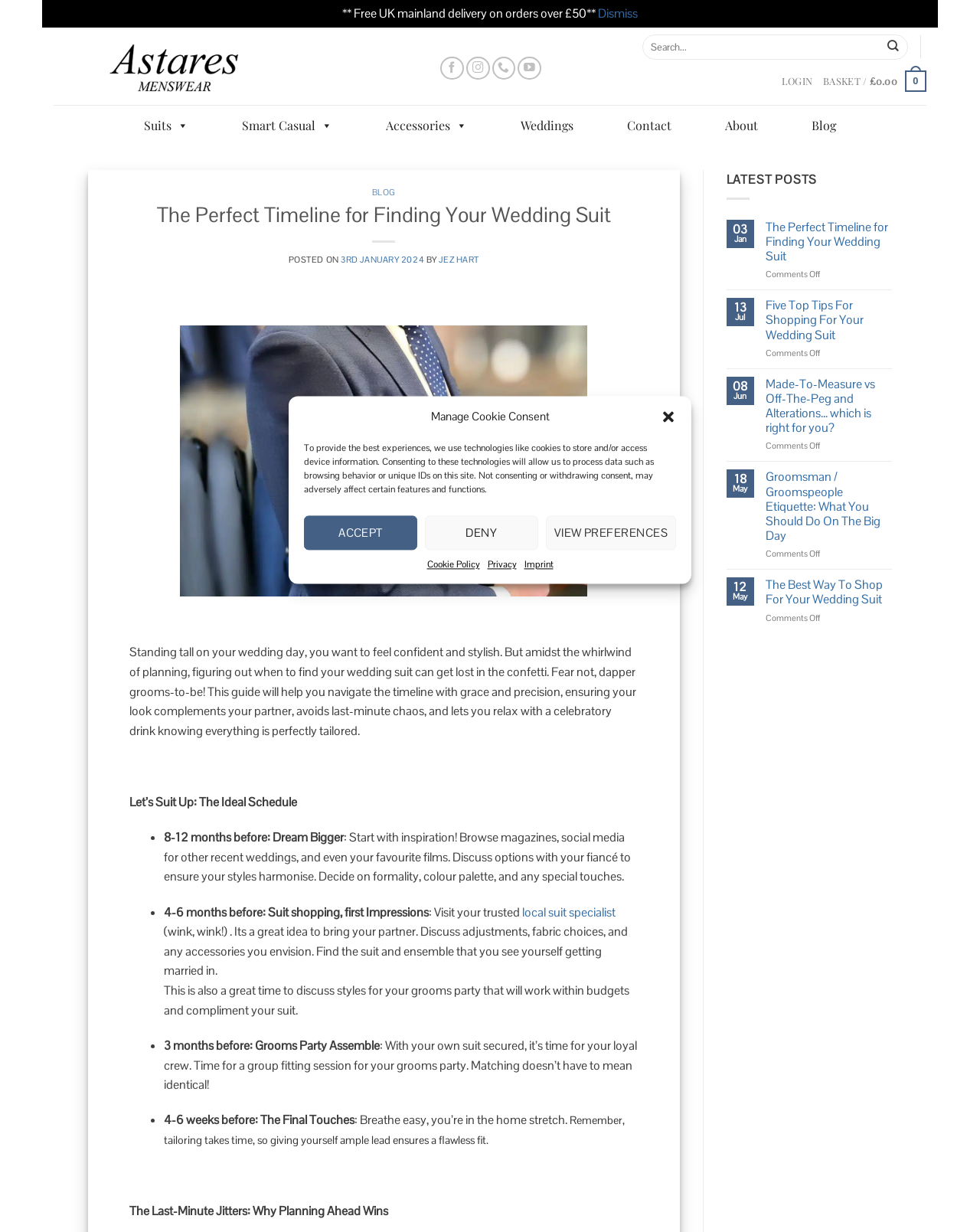Identify the bounding box of the UI element that matches this description: "local suit specialist".

[0.533, 0.734, 0.628, 0.747]